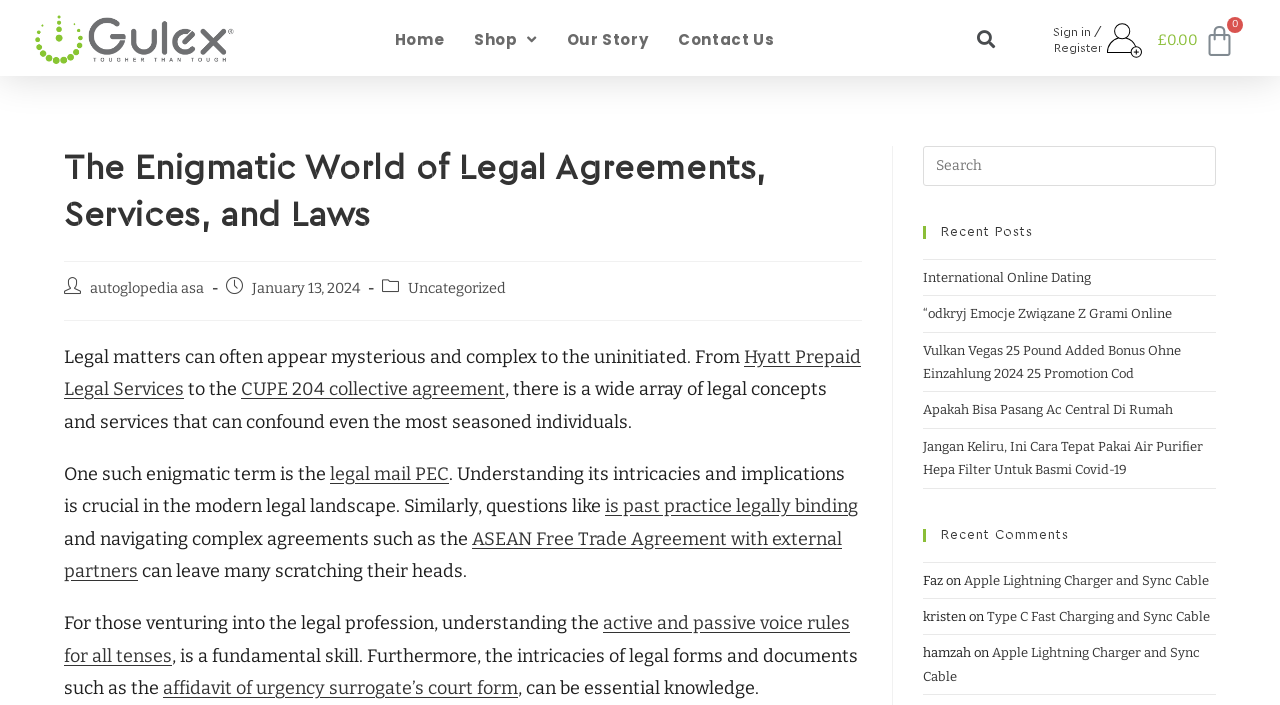Look at the image and give a detailed response to the following question: What is the current cart total?

The current cart total can be found at the top right corner of the webpage, where it says '£0.00 0 Cart'. This indicates that the cart is currently empty and has a total value of £0.00.